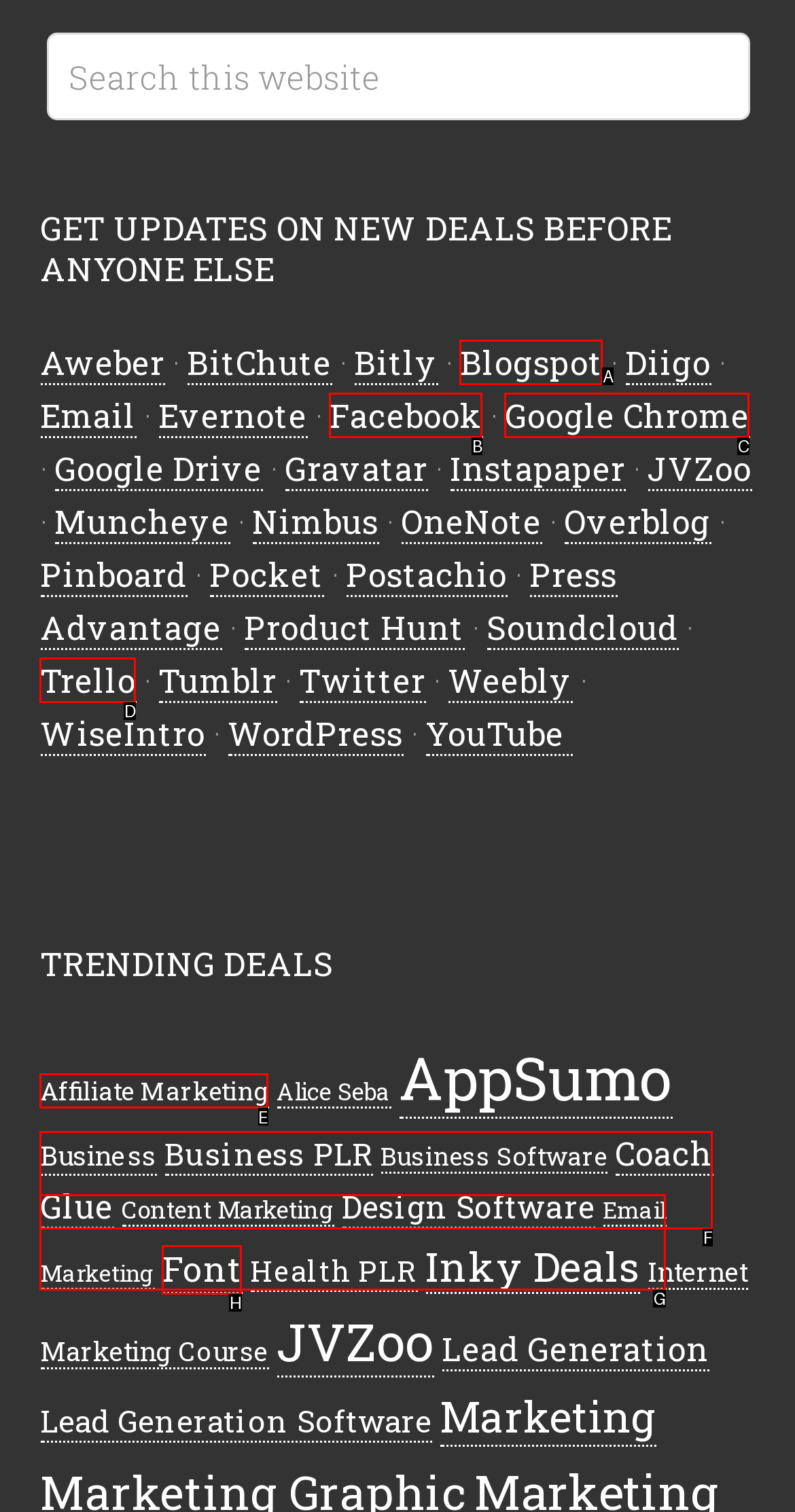Please identify the correct UI element to click for the task: View Affiliate Marketing deals Respond with the letter of the appropriate option.

E